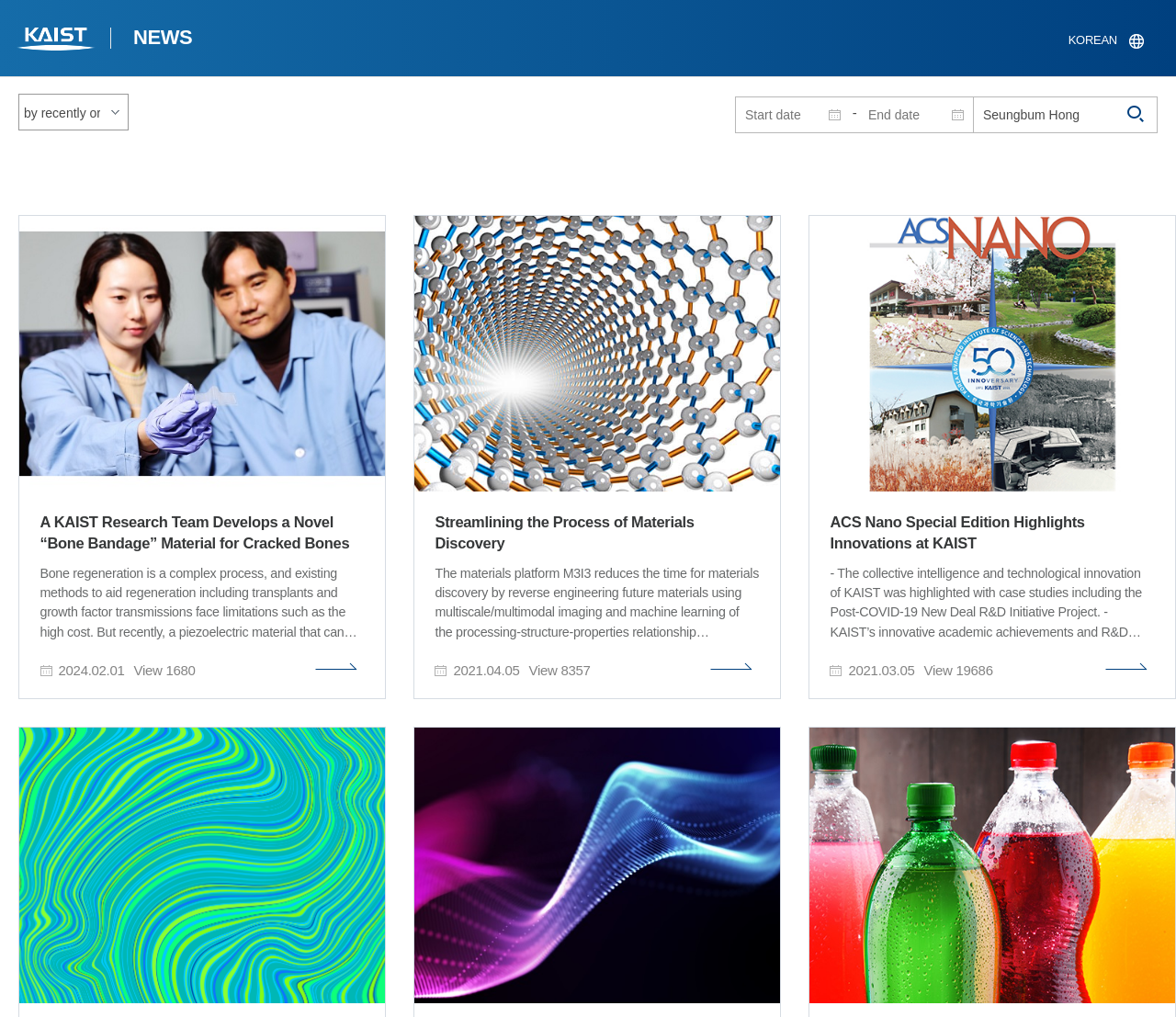Please identify the bounding box coordinates of the element's region that I should click in order to complete the following instruction: "Read the news about bone bandage material". The bounding box coordinates consist of four float numbers between 0 and 1, i.e., [left, top, right, bottom].

[0.016, 0.211, 0.328, 0.687]